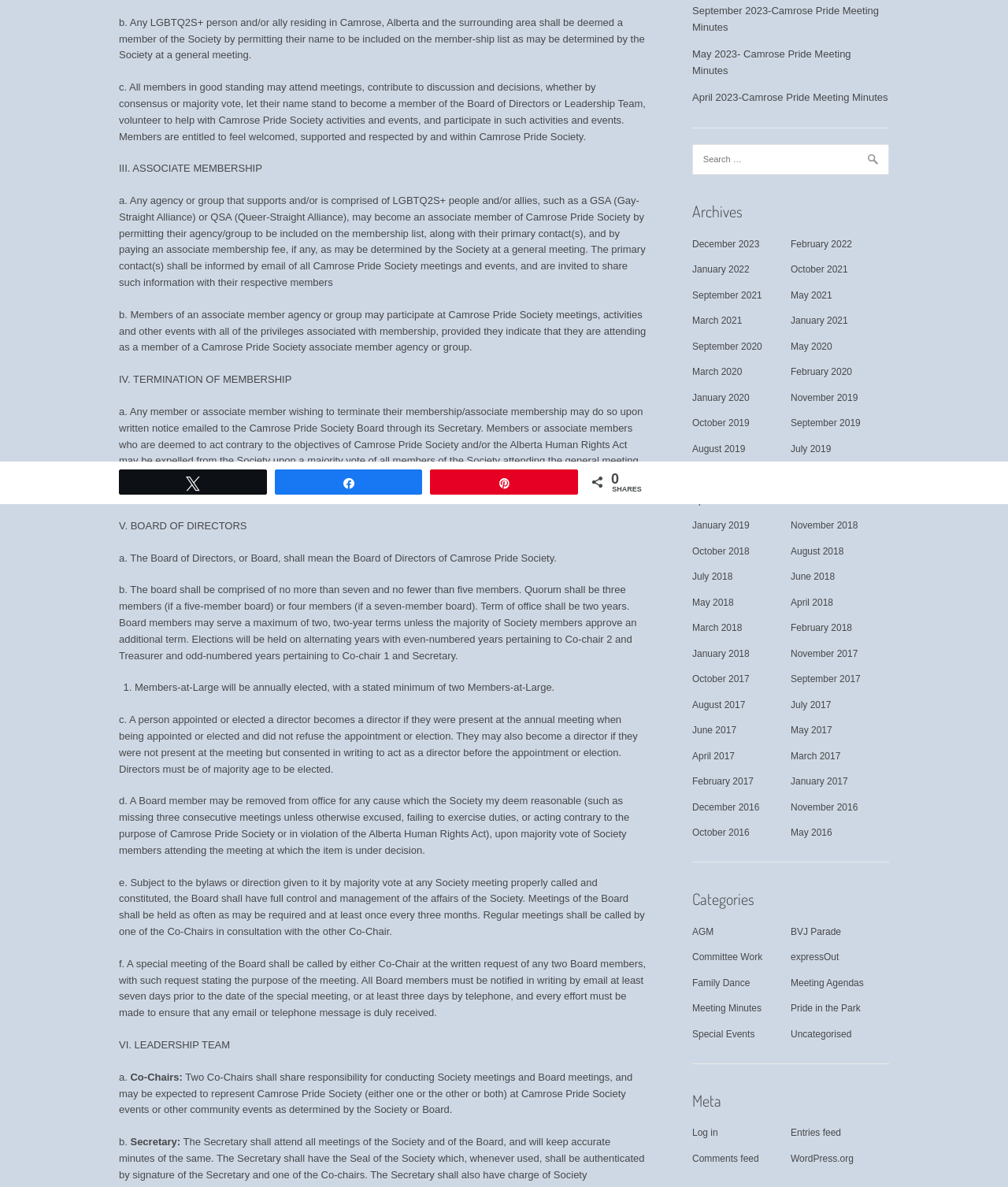Determine the bounding box for the HTML element described here: "April 2023-Camrose Pride Meeting Minutes". The coordinates should be given as [left, top, right, bottom] with each number being a float between 0 and 1.

[0.687, 0.077, 0.881, 0.087]